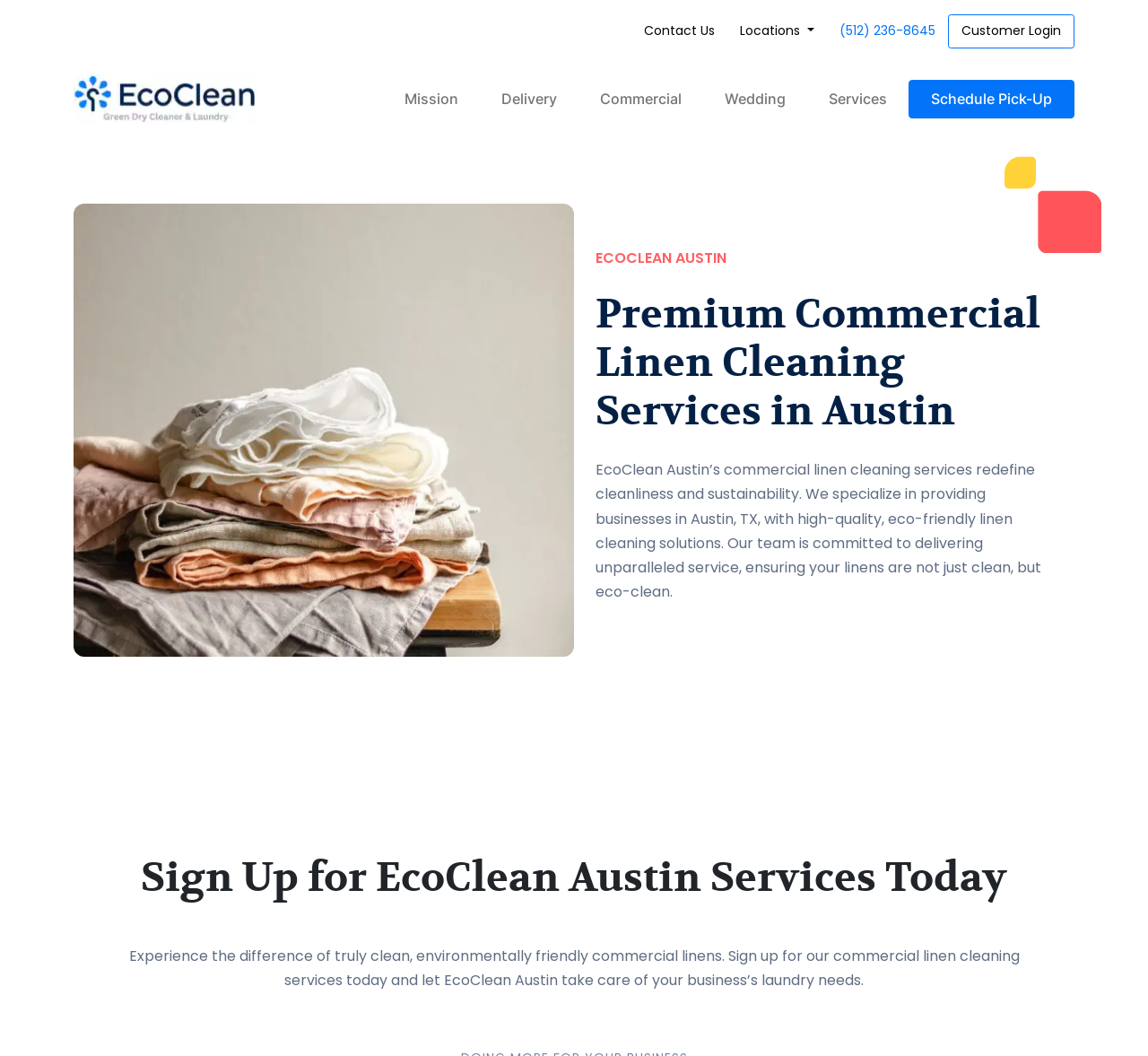Can you determine the bounding box coordinates of the area that needs to be clicked to fulfill the following instruction: "Click Contact Us"?

[0.561, 0.02, 0.623, 0.04]